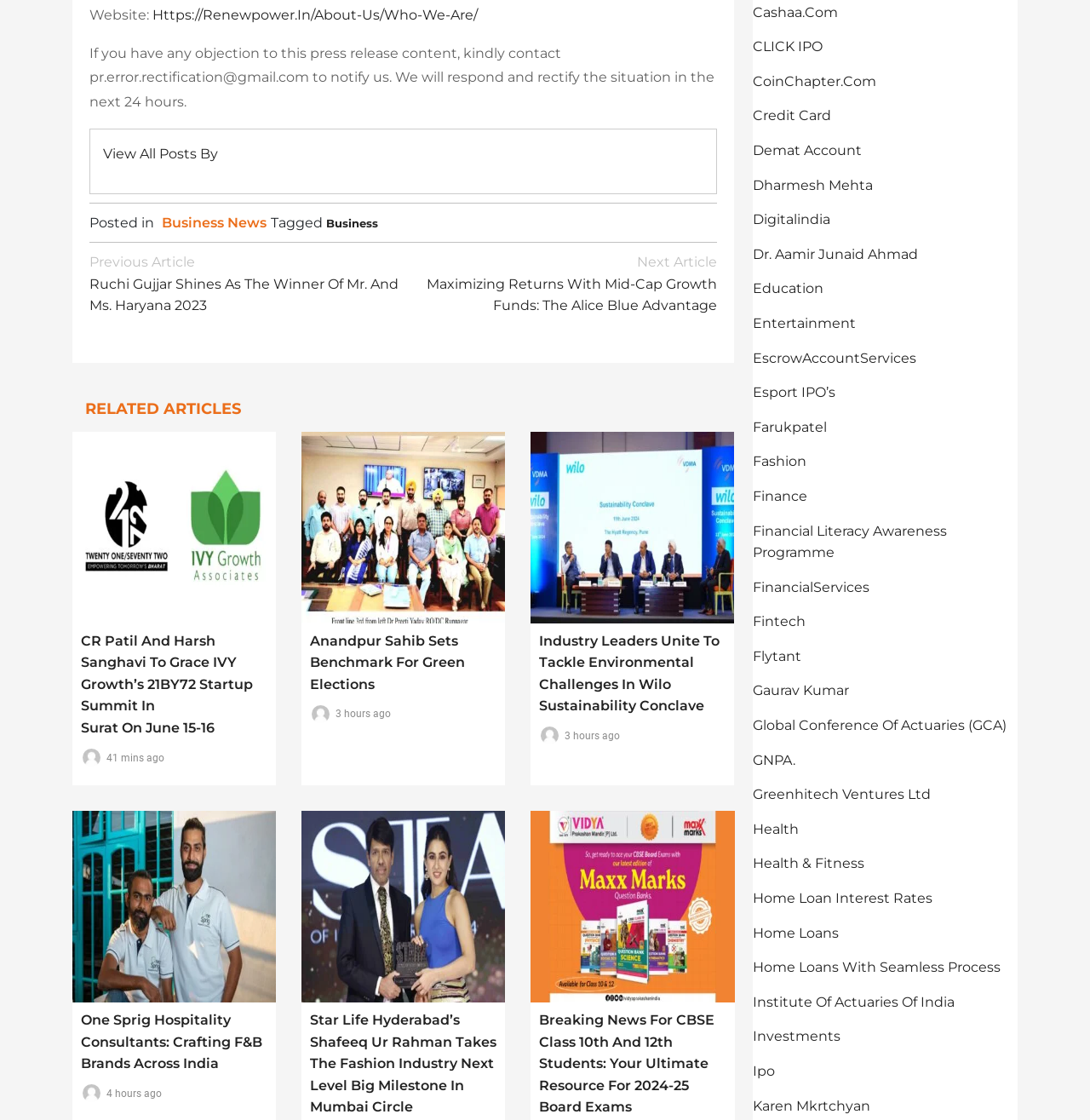Identify the bounding box for the UI element that is described as follows: "home loan interest rates".

[0.691, 0.795, 0.856, 0.809]